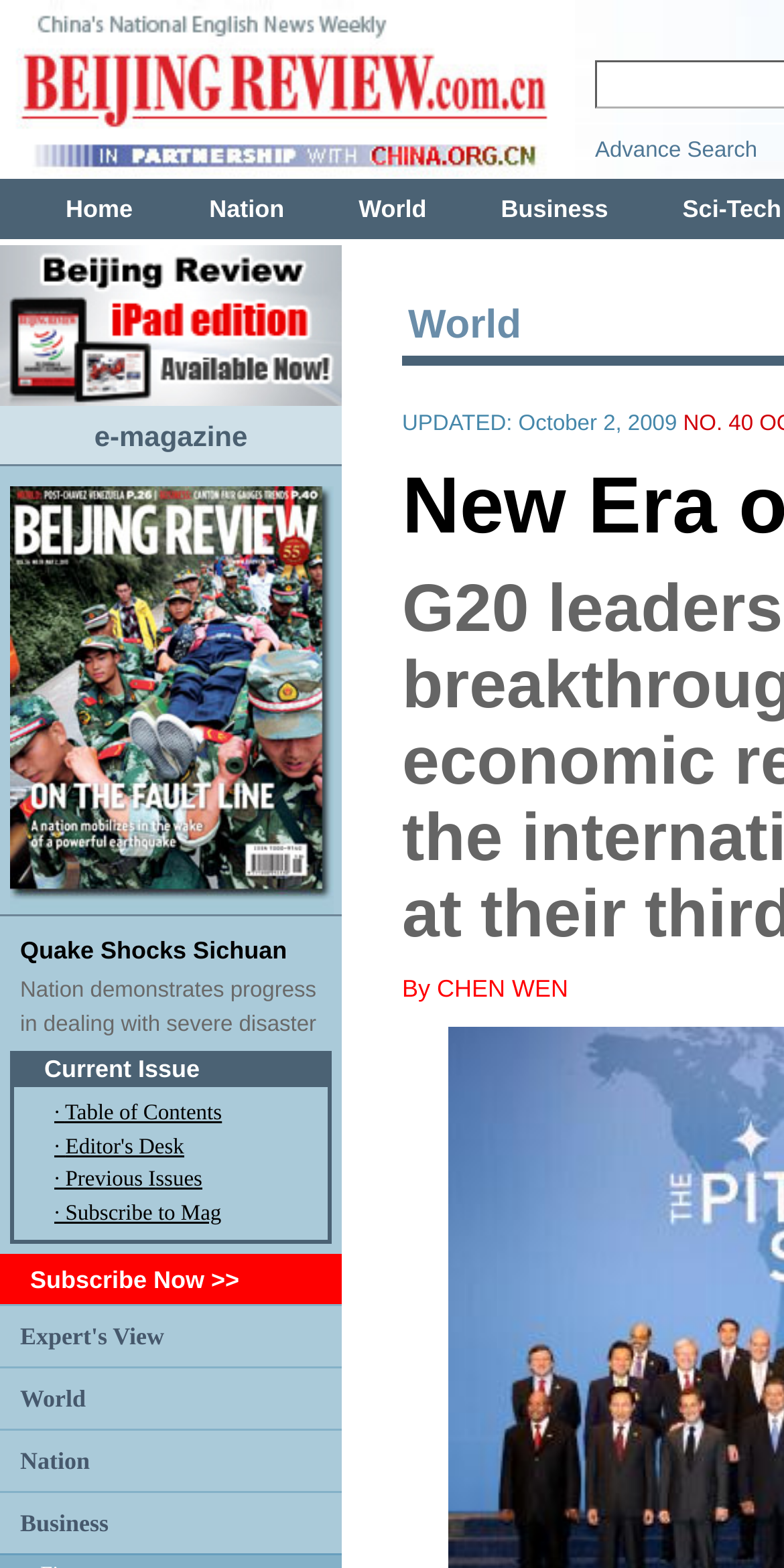What is the current issue of the magazine?
Look at the screenshot and respond with one word or a short phrase.

Current Issue